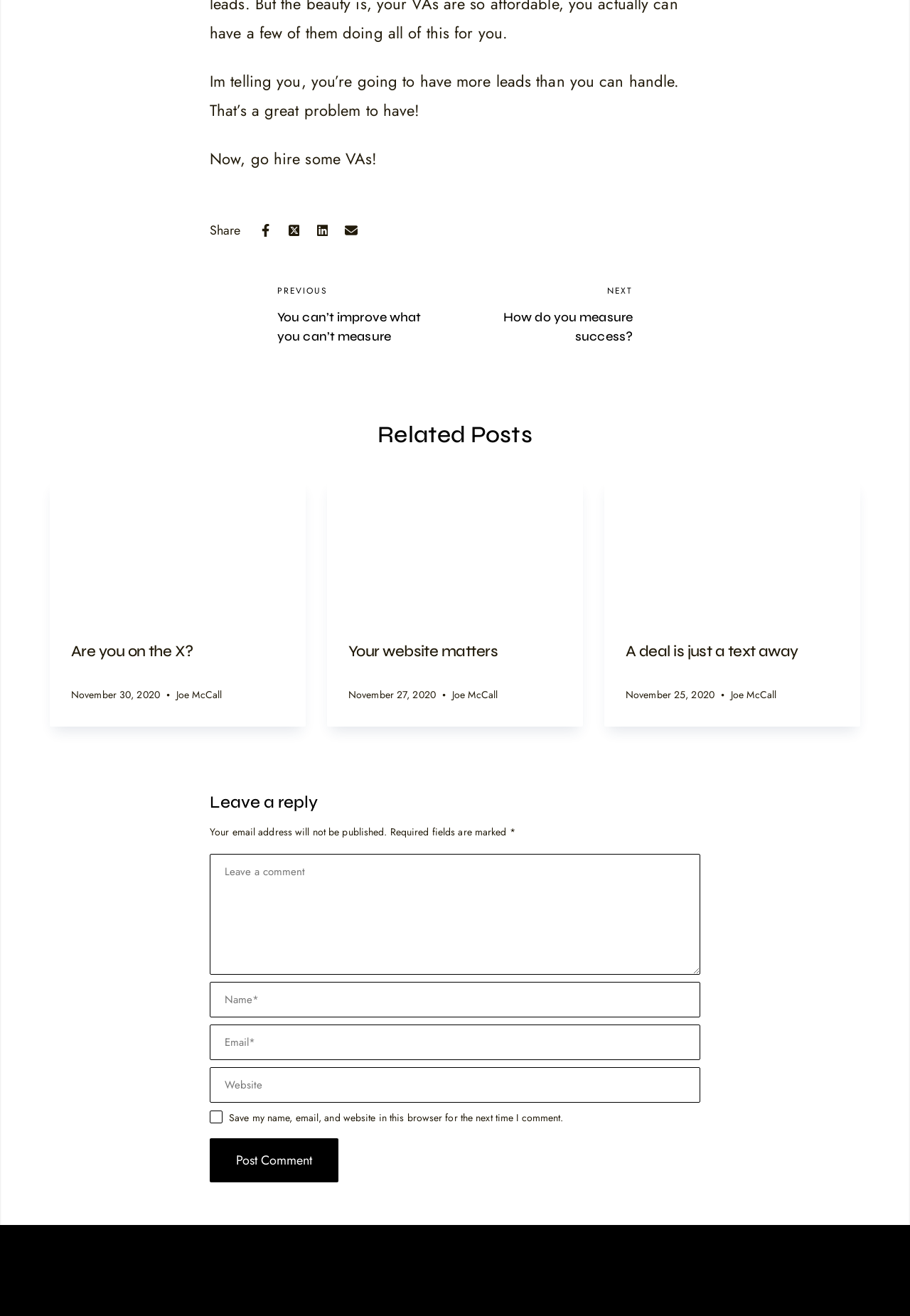Pinpoint the bounding box coordinates of the element to be clicked to execute the instruction: "Share on Facebook".

[0.276, 0.164, 0.307, 0.186]